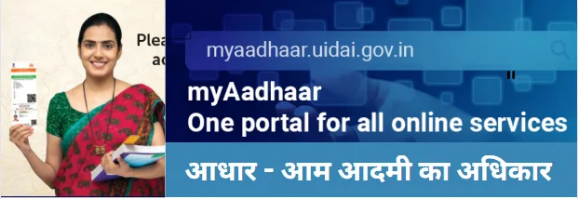Explain the content of the image in detail.

The image presents a young woman dressed in a vibrant sari, confidently holding her Aadhaar card while standing against a neutral backdrop. She smiles warmly towards the viewer, embodying the spirit of accessibility and identity verification that the Aadhaar system promotes in India. Prominently displayed at the top is the web address "myaadhaar.uidai.gov.in," accompanied by the tagline, "myAadhaar - One portal for all online services," emphasizing the convenience and digital resourcefulness of Aadhaar services. Beneath this, the text reads "आधार - आम आदमी का अधिकार," which translates to "Aadhaar - A common man's right," highlighting the foundational significance of the Aadhaar initiative in ensuring identity authentication for every citizen.